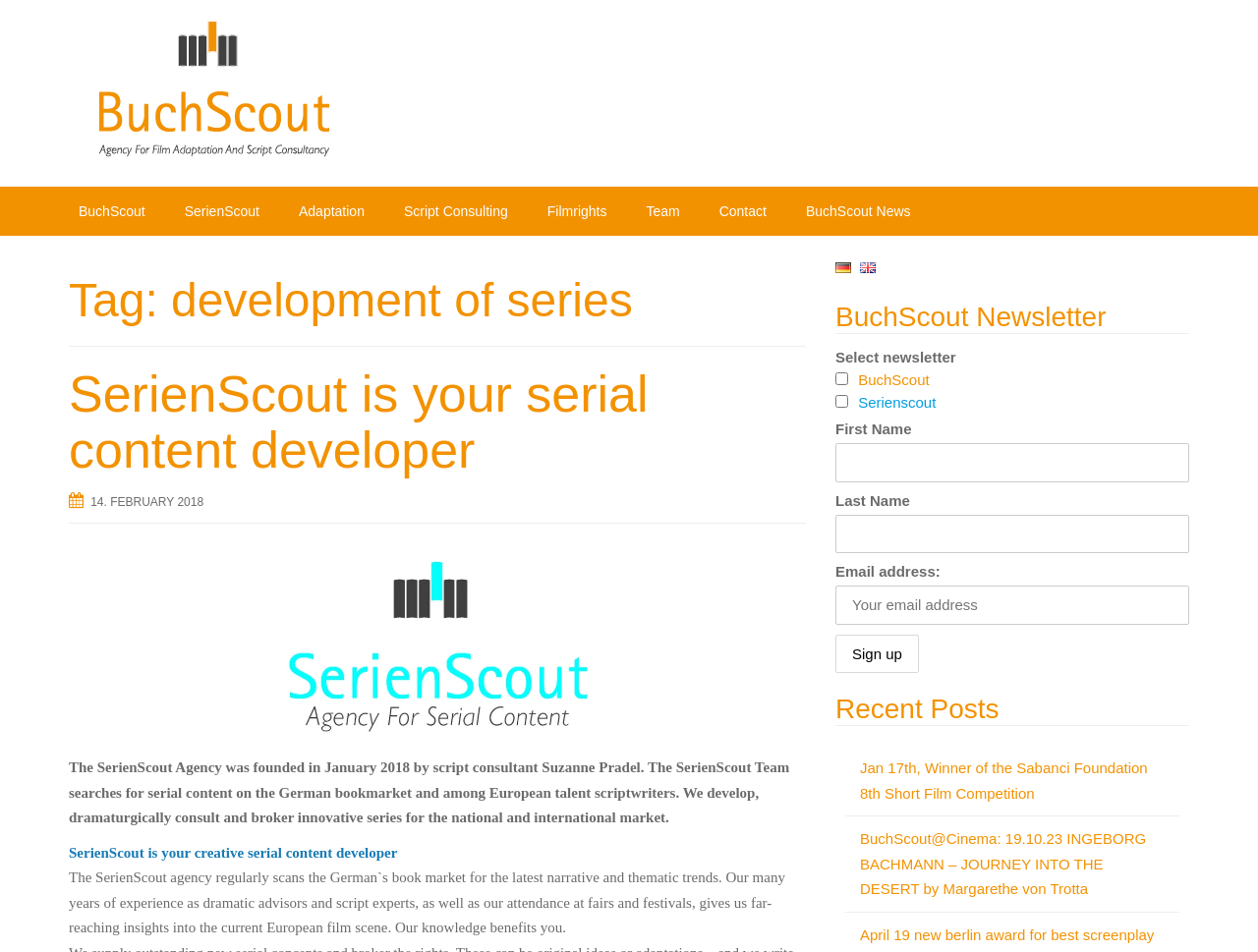Show the bounding box coordinates of the element that should be clicked to complete the task: "Click on the BuchScout News link".

[0.633, 0.196, 0.732, 0.248]